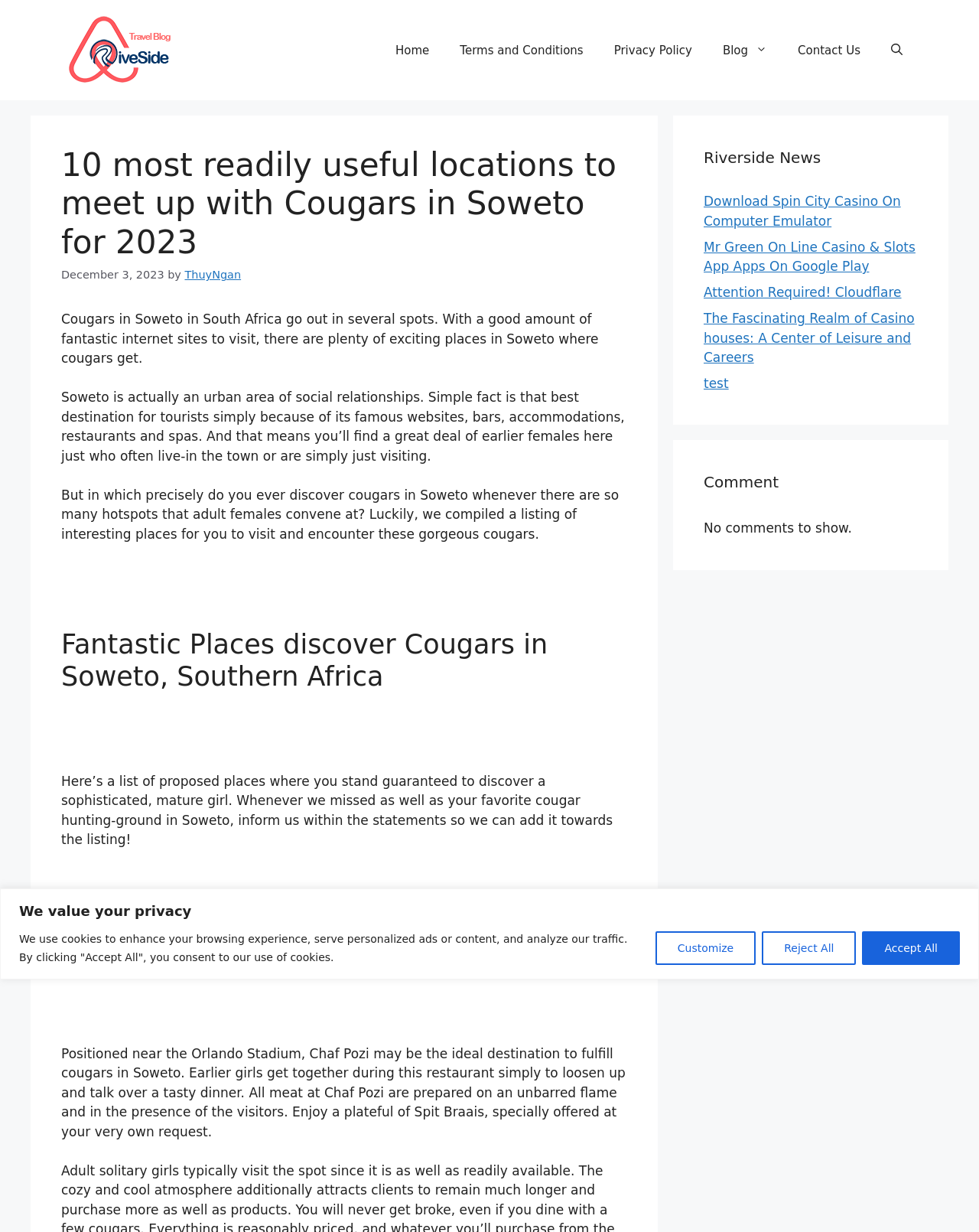What type of food is served at Chaf Pozi?
Examine the webpage screenshot and provide an in-depth answer to the question.

According to the webpage, Chaf Pozi is a restaurant that serves meat, specifically mentioning Spit Braais, which are prepared on an open flame in the presence of visitors.